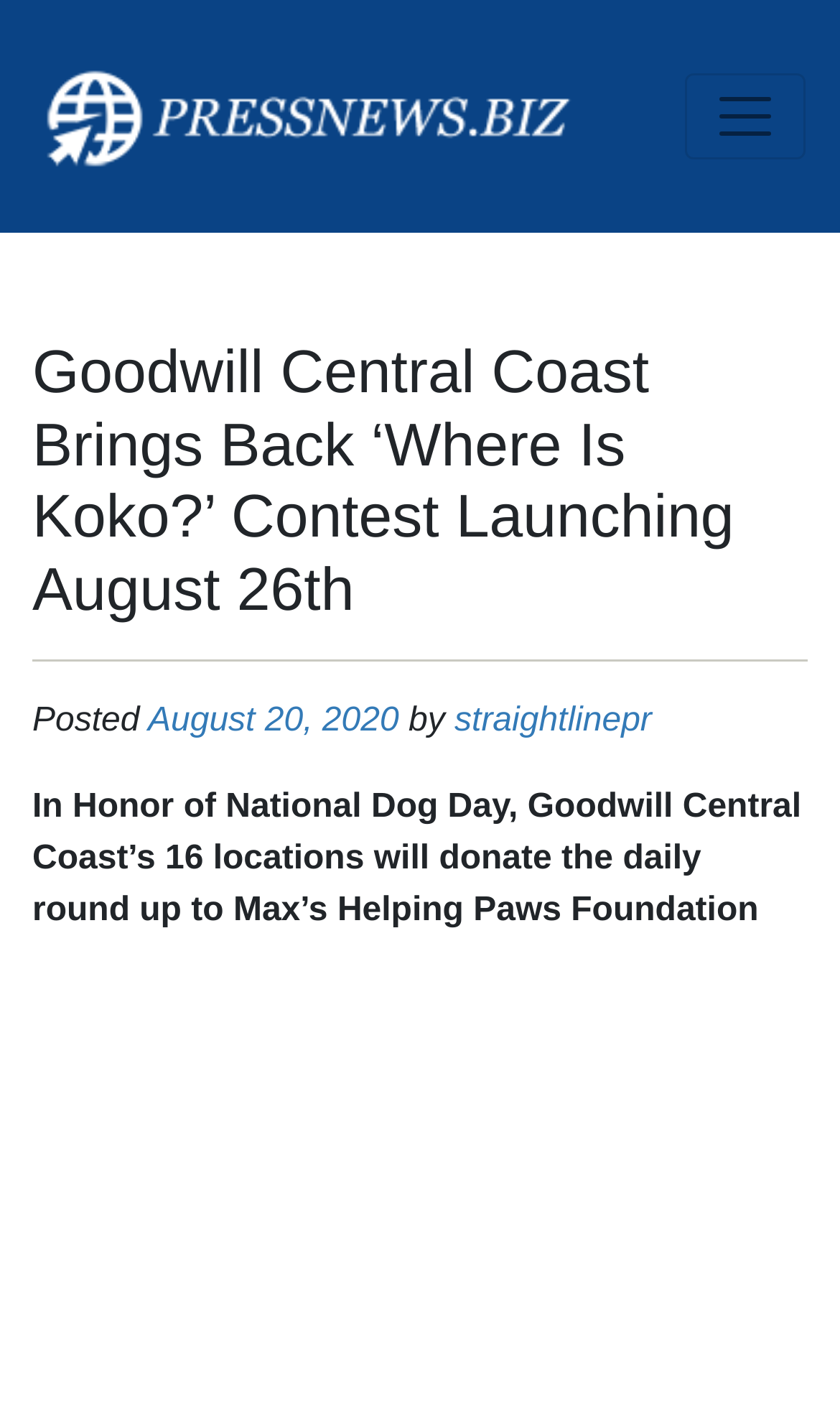Offer a detailed account of what is visible on the webpage.

The webpage appears to be an article or news page from Goodwill Central Coast. At the top, there is a link to "PFRree" positioned on the left side of the page. Next to it, a button labeled "Toggle navigation" is located, which is not expanded. 

Below these elements, a prominent heading is displayed, reading "Goodwill Central Coast Brings Back ‘Where Is Koko?’ Contest Launching August 26th", taking up most of the width of the page. 

Underneath the heading, a horizontal separator line is present, followed by a brief metadata section. This section includes the text "Posted", a link to the date "August 20, 2020", the word "by", and a link to "straightlinepr". 

The main content of the page is a paragraph of text, which is positioned below the metadata section. This paragraph announces that, in honor of National Dog Day, Goodwill Central Coast's 16 locations will donate the daily round up to Max’s Helping Paws Foundation.